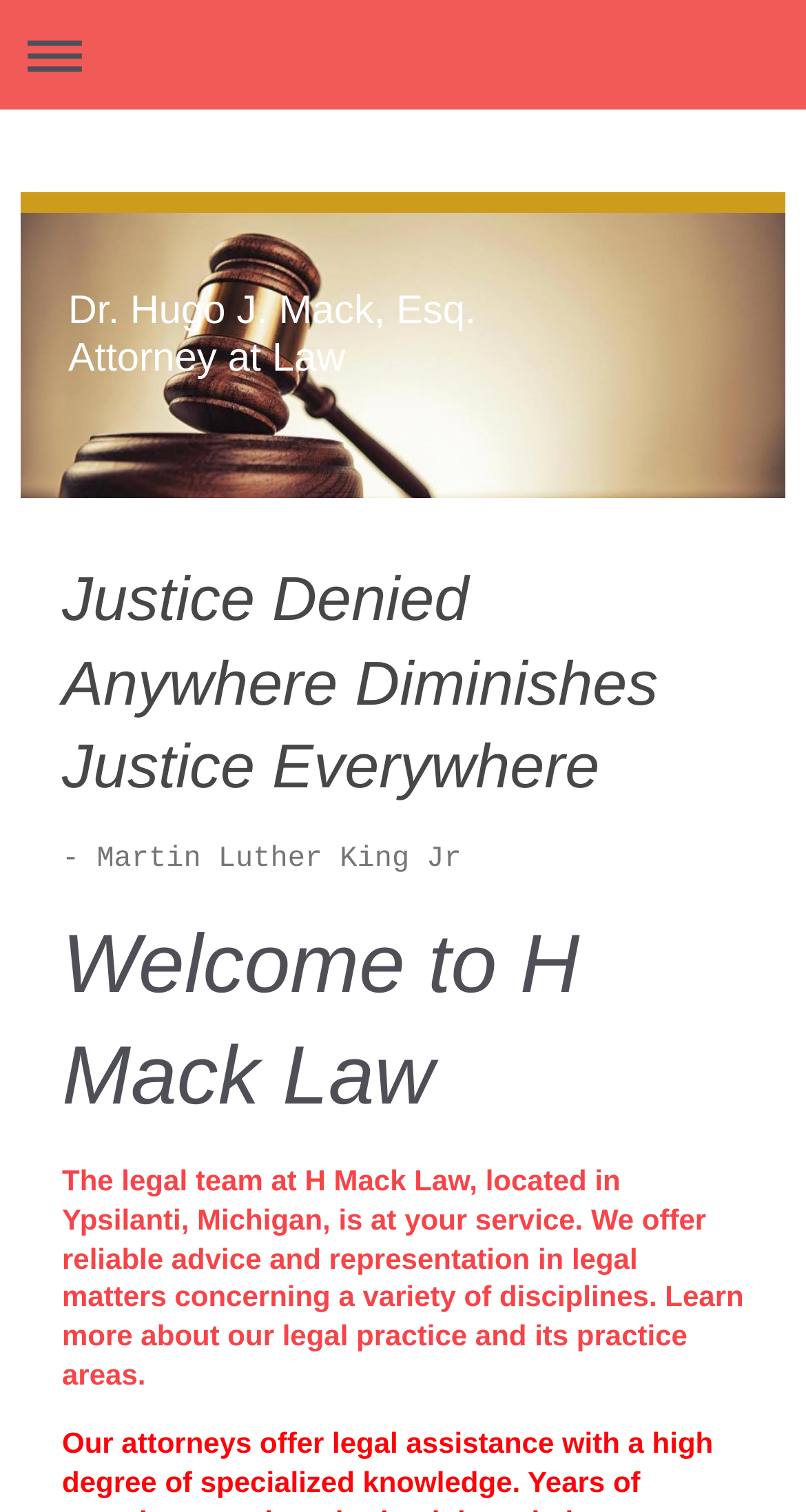Provide a one-word or brief phrase answer to the question:
What does the law firm offer?

Reliable advice and representation